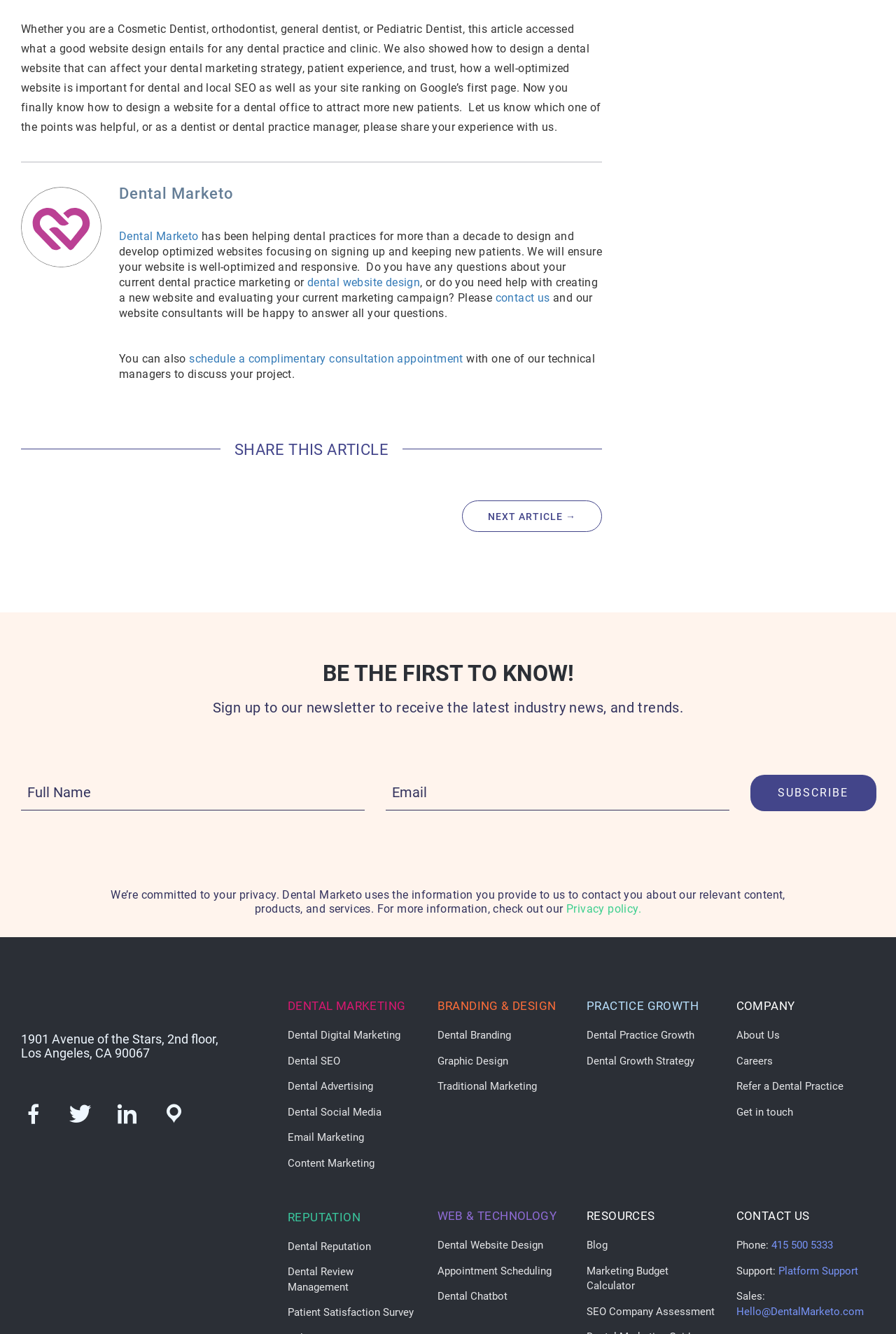Locate the bounding box coordinates of the clickable element to fulfill the following instruction: "Click on the 'Dental Marketo' link". Provide the coordinates as four float numbers between 0 and 1 in the format [left, top, right, bottom].

[0.133, 0.172, 0.222, 0.182]